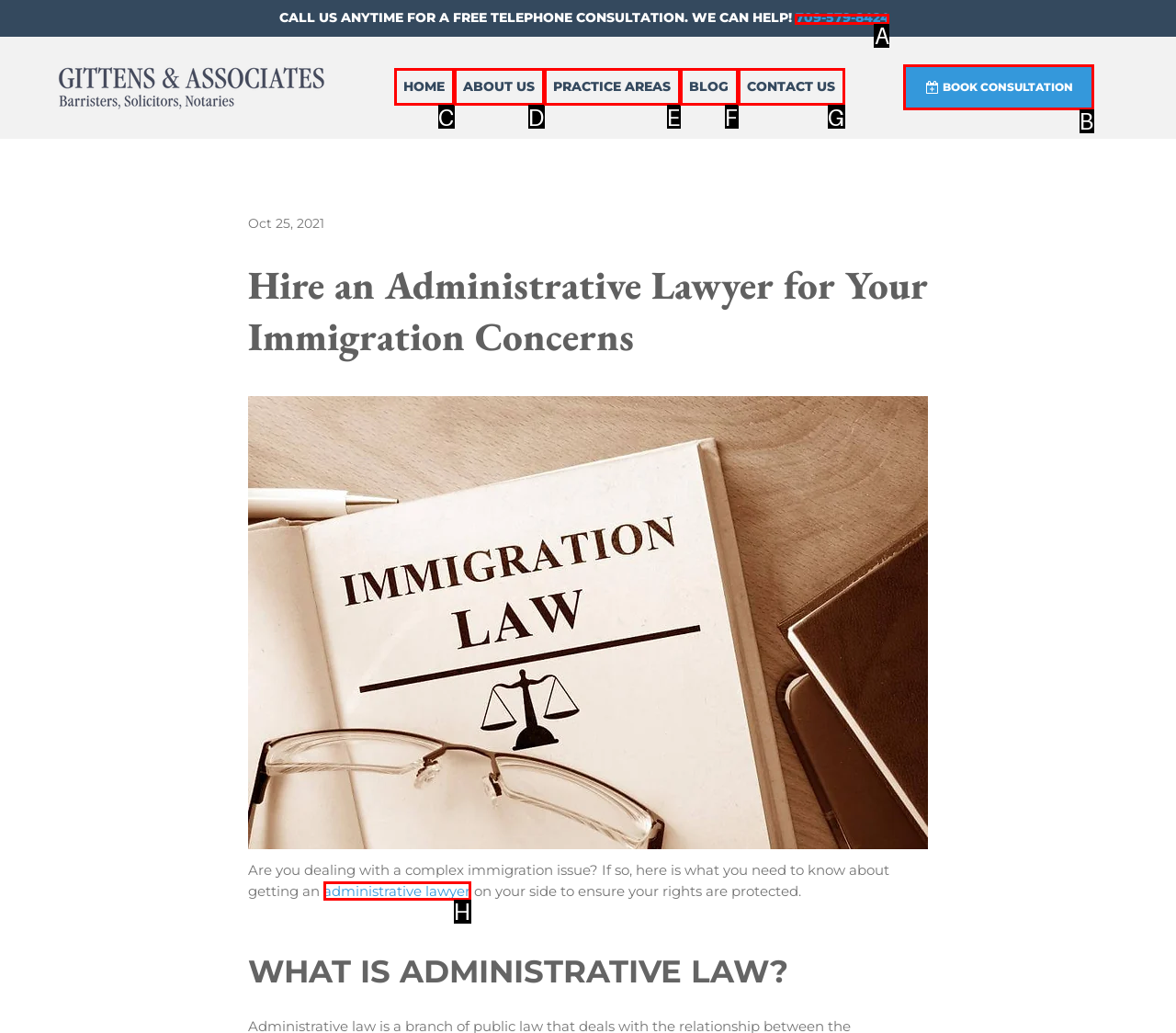Tell me the letter of the UI element I should click to accomplish the task: Click the link to learn more about administrative lawyers based on the choices provided in the screenshot.

H